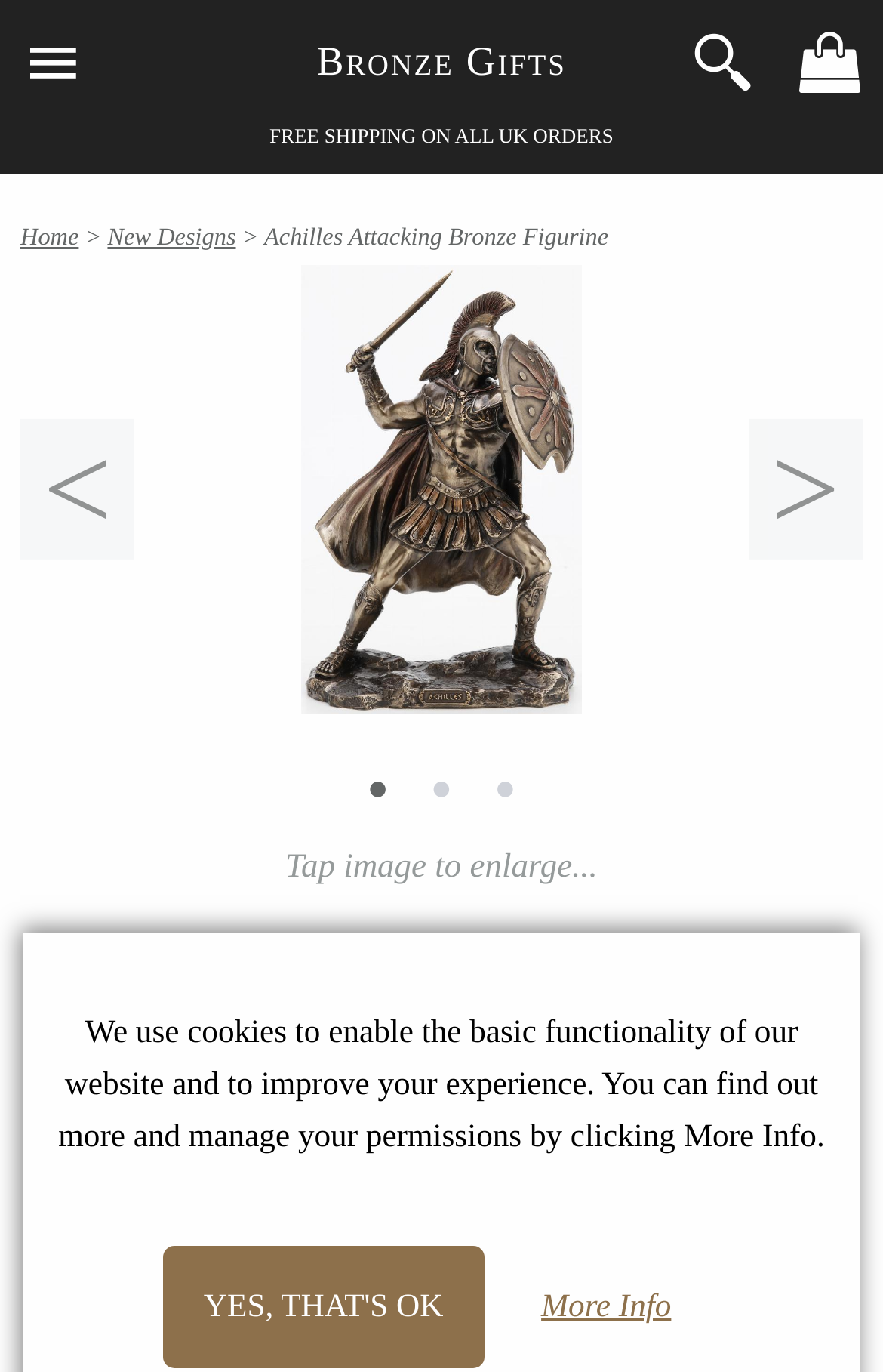Extract the bounding box for the UI element that matches this description: "parent_node: Bronze Gifts".

[0.12, 0.0, 0.24, 0.089]